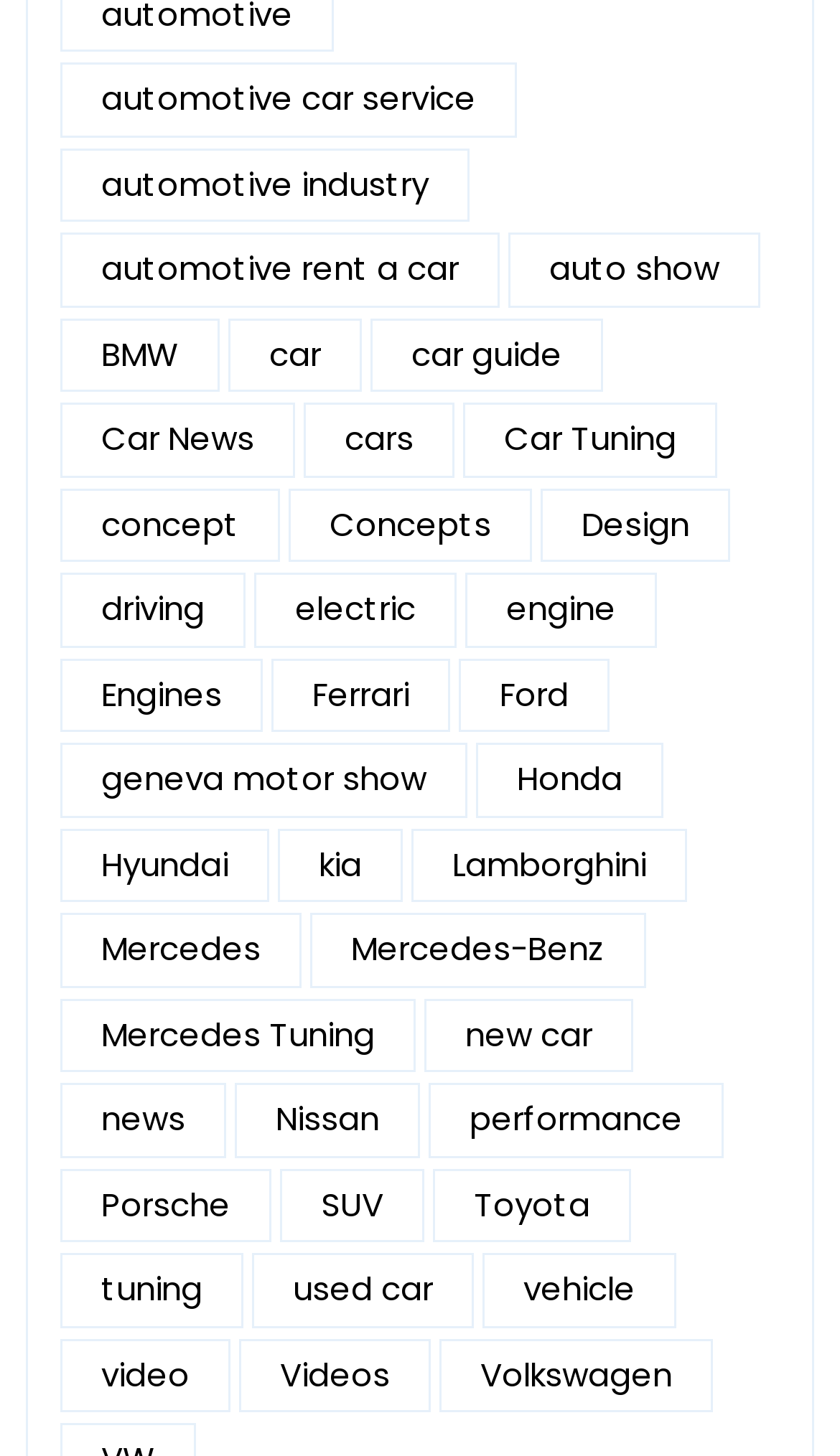Highlight the bounding box coordinates of the region I should click on to meet the following instruction: "View BMW models".

[0.072, 0.218, 0.262, 0.269]